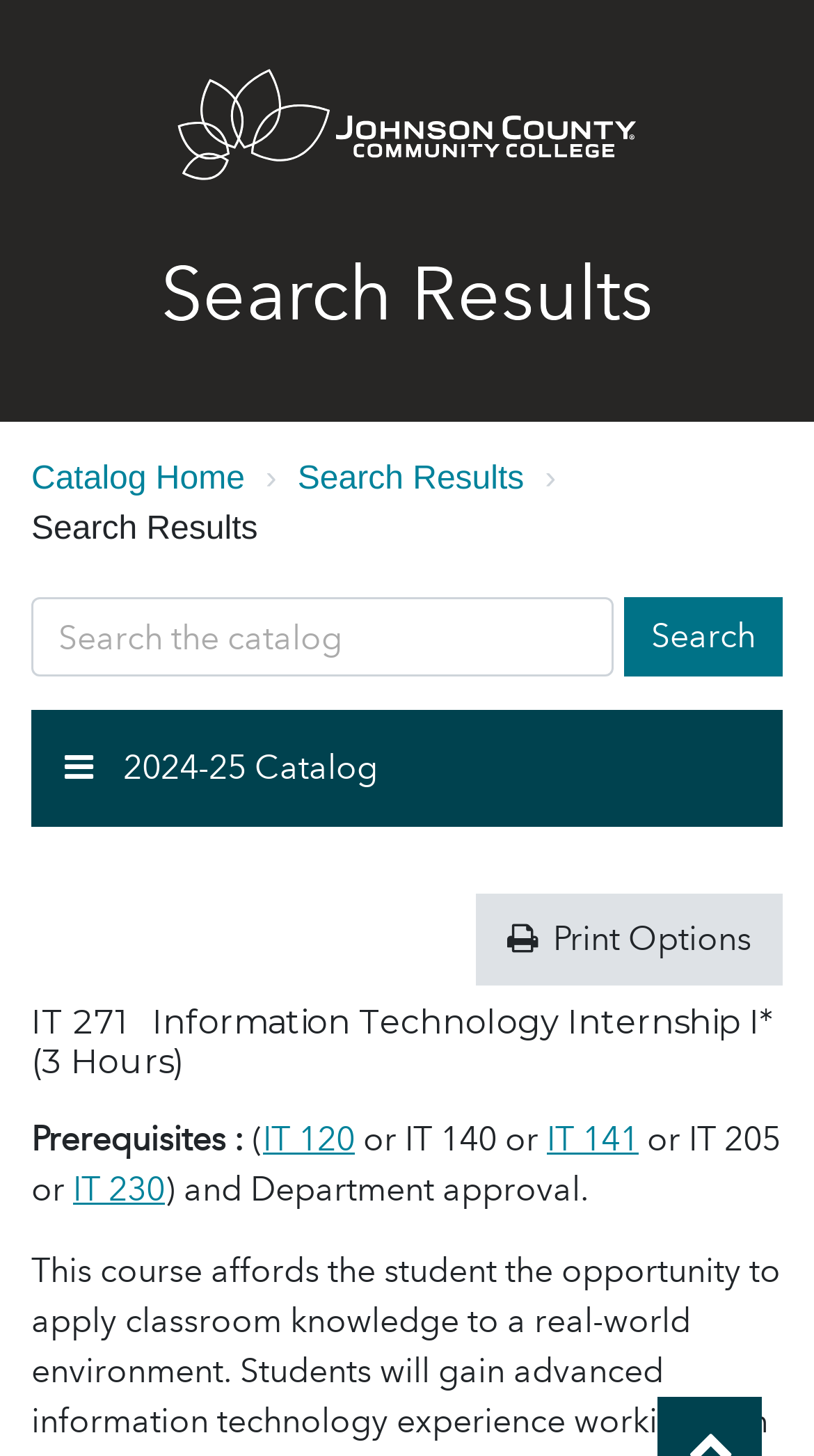What are the prerequisites for the course IT 271?
Based on the visual details in the image, please answer the question thoroughly.

The prerequisites are listed below the course information, and they include 'IT 120 or IT 140 or IT 205', which are links to other courses, and also require department approval.